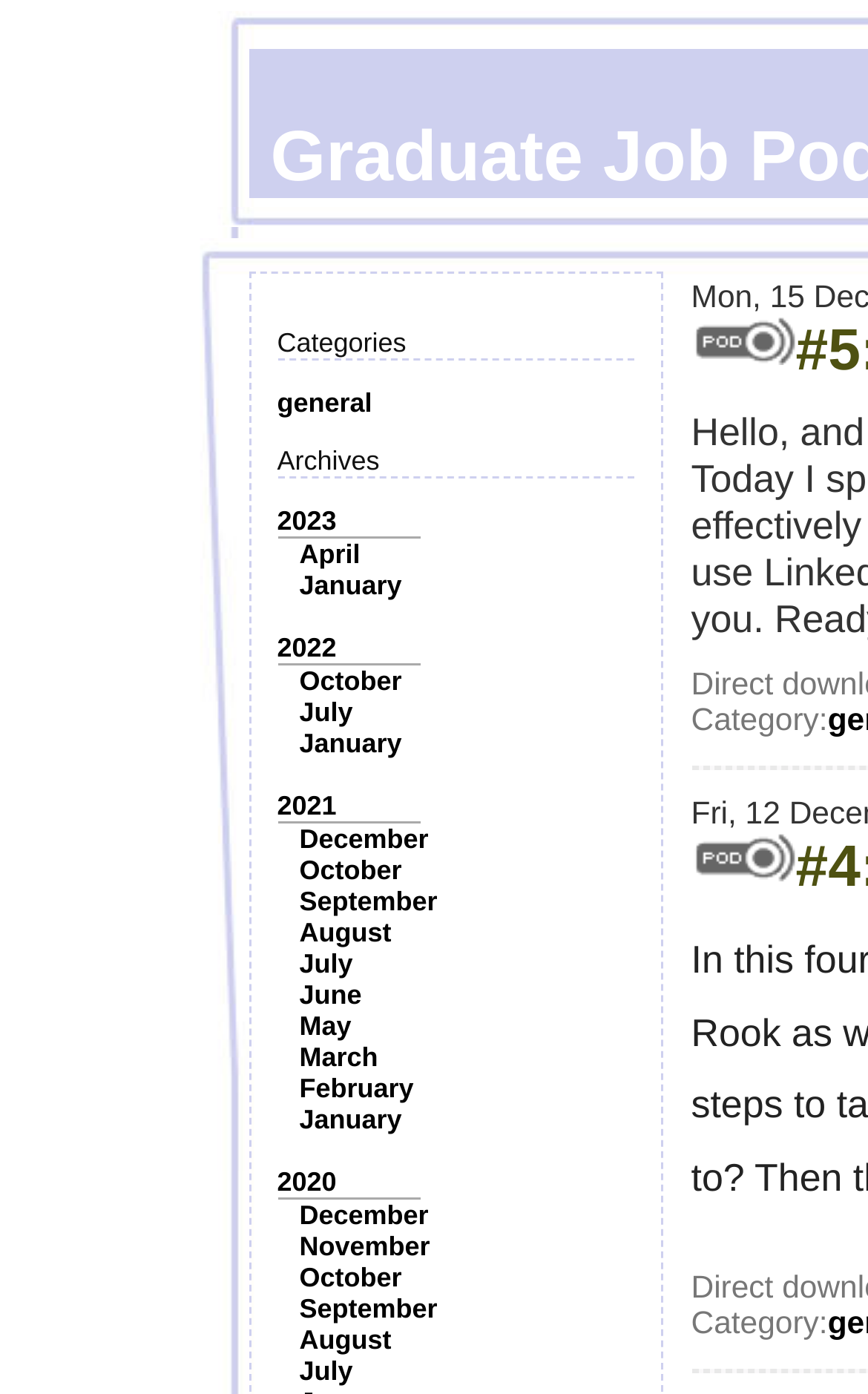Kindly provide the bounding box coordinates of the section you need to click on to fulfill the given instruction: "View archives for 2023".

[0.319, 0.362, 0.388, 0.385]